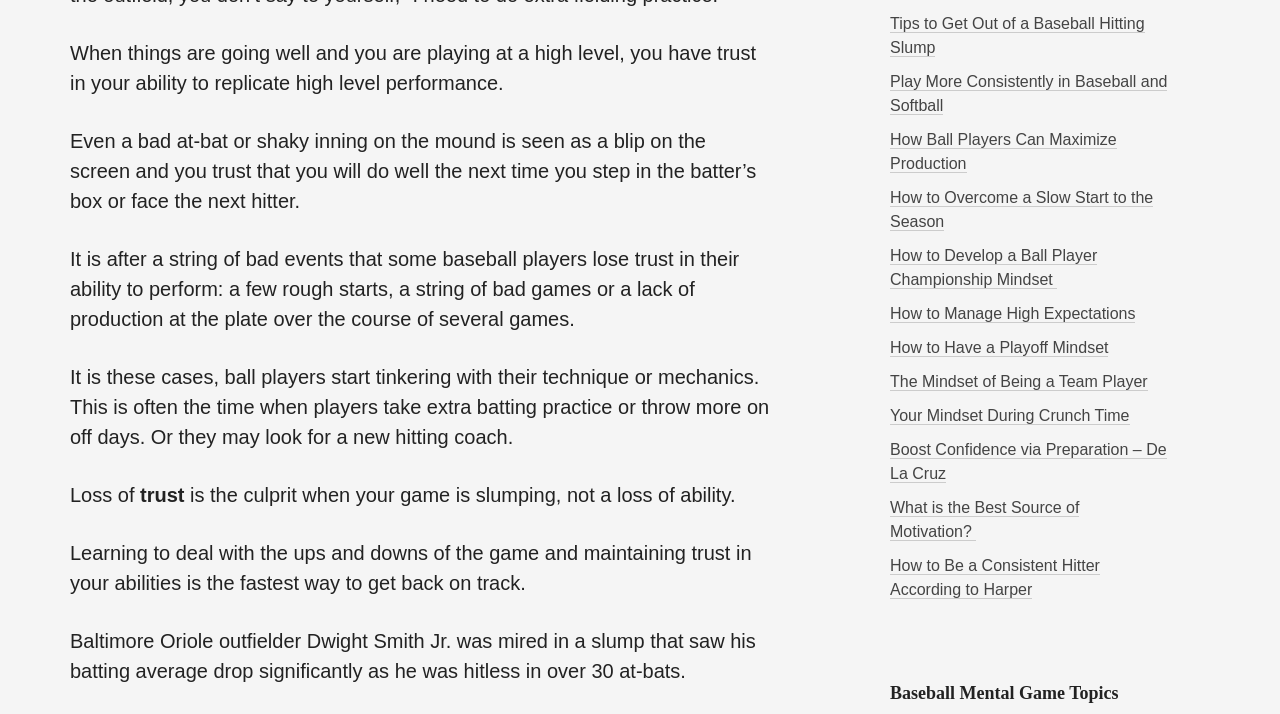Locate and provide the bounding box coordinates for the HTML element that matches this description: "How to Manage High Expectations".

[0.695, 0.427, 0.887, 0.453]